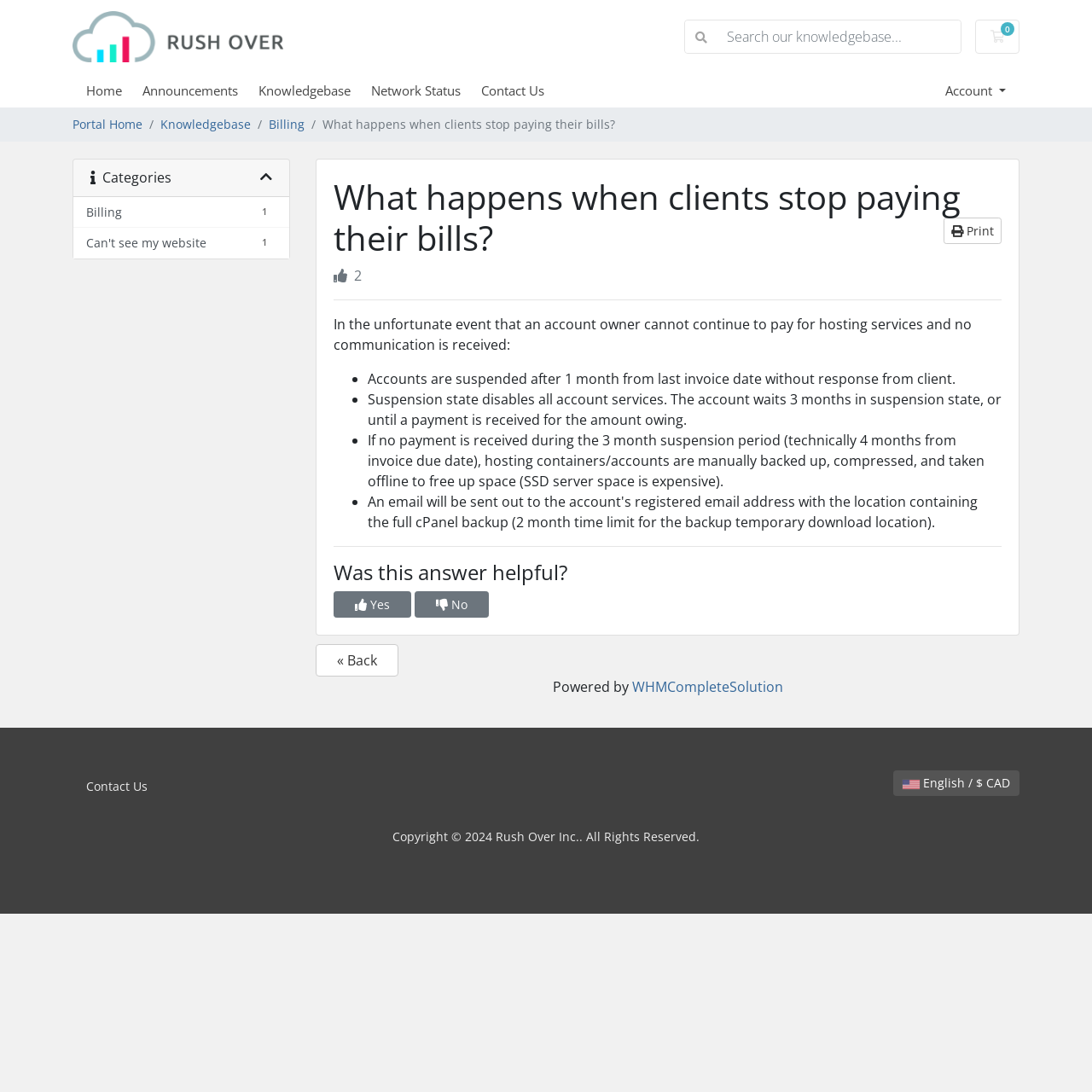Give an extensive and precise description of the webpage.

The webpage is a knowledgebase article from Rush Over Inc. titled "What happens when clients stop paying their bills?" The top section of the page features a logo and a navigation menu with links to "Home", "Announcements", "Knowledgebase", "Network Status", and "Contact Us". There is also a search bar and a shopping cart icon.

Below the navigation menu, there is a breadcrumb trail showing the path to the current article, which is categorized under "Billing". The article title is displayed prominently, followed by a tab list with categories such as "Billing" and "Can't see my website".

The main content of the article is divided into sections, with headings and bullet points explaining what happens when clients stop paying their bills. The text describes the process of account suspension, backup, and eventual deletion if no payment is received.

At the bottom of the article, there is a section asking if the answer was helpful, with "Yes" and "No" buttons. There is also a "Back" link and a "Powered by" section with a link to WHMCompleteSolution.

The footer of the page features a copyright notice, a link to "Contact Us", and a language selector button.